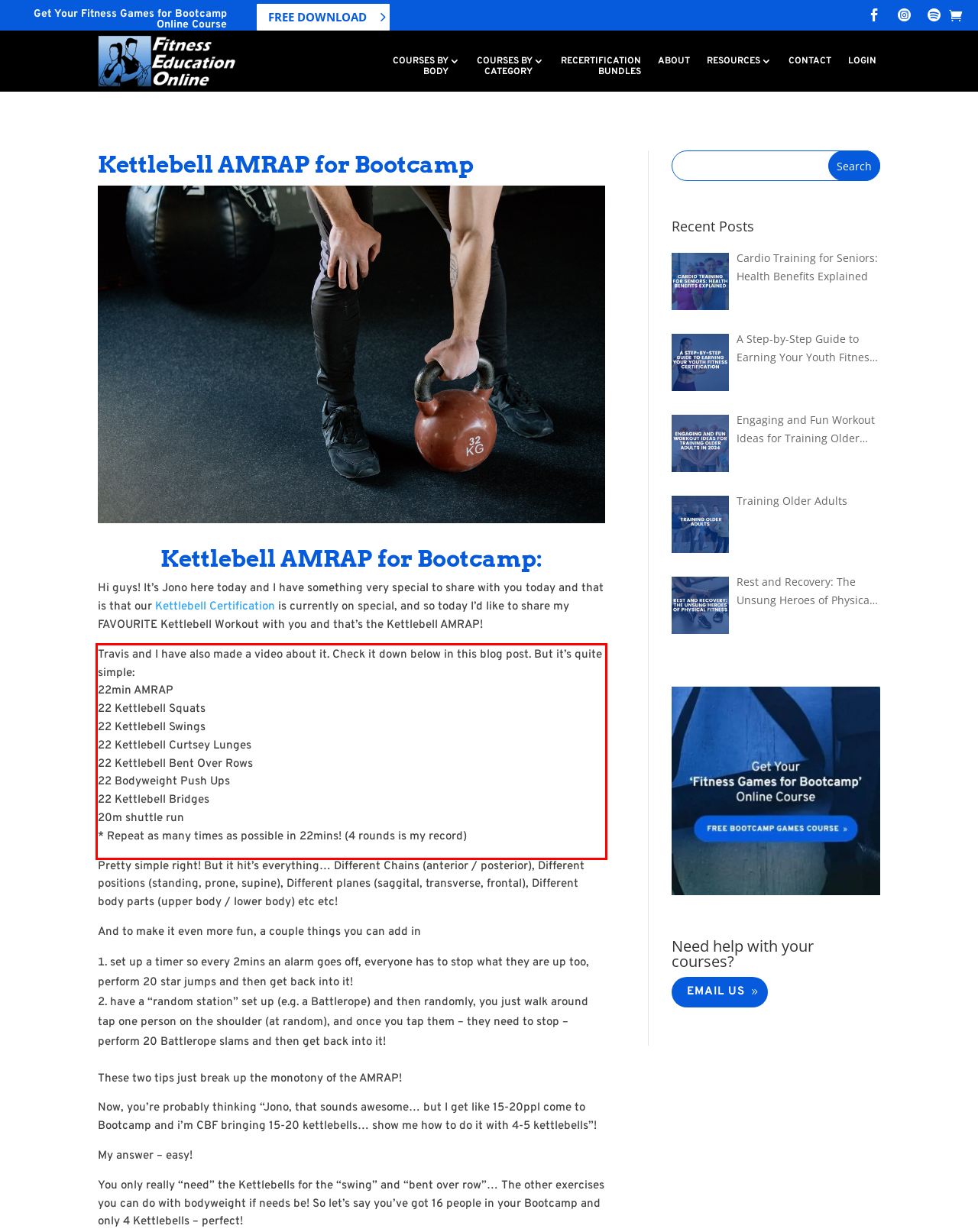Please examine the screenshot of the webpage and read the text present within the red rectangle bounding box.

Travis and I have also made a video about it. Check it down below in this blog post. But it’s quite simple: 22min AMRAP 22 Kettlebell Squats 22 Kettlebell Swings 22 Kettlebell Curtsey Lunges 22 Kettlebell Bent Over Rows 22 Bodyweight Push Ups 22 Kettlebell Bridges 20m shuttle run * Repeat as many times as possible in 22mins! (4 rounds is my record)